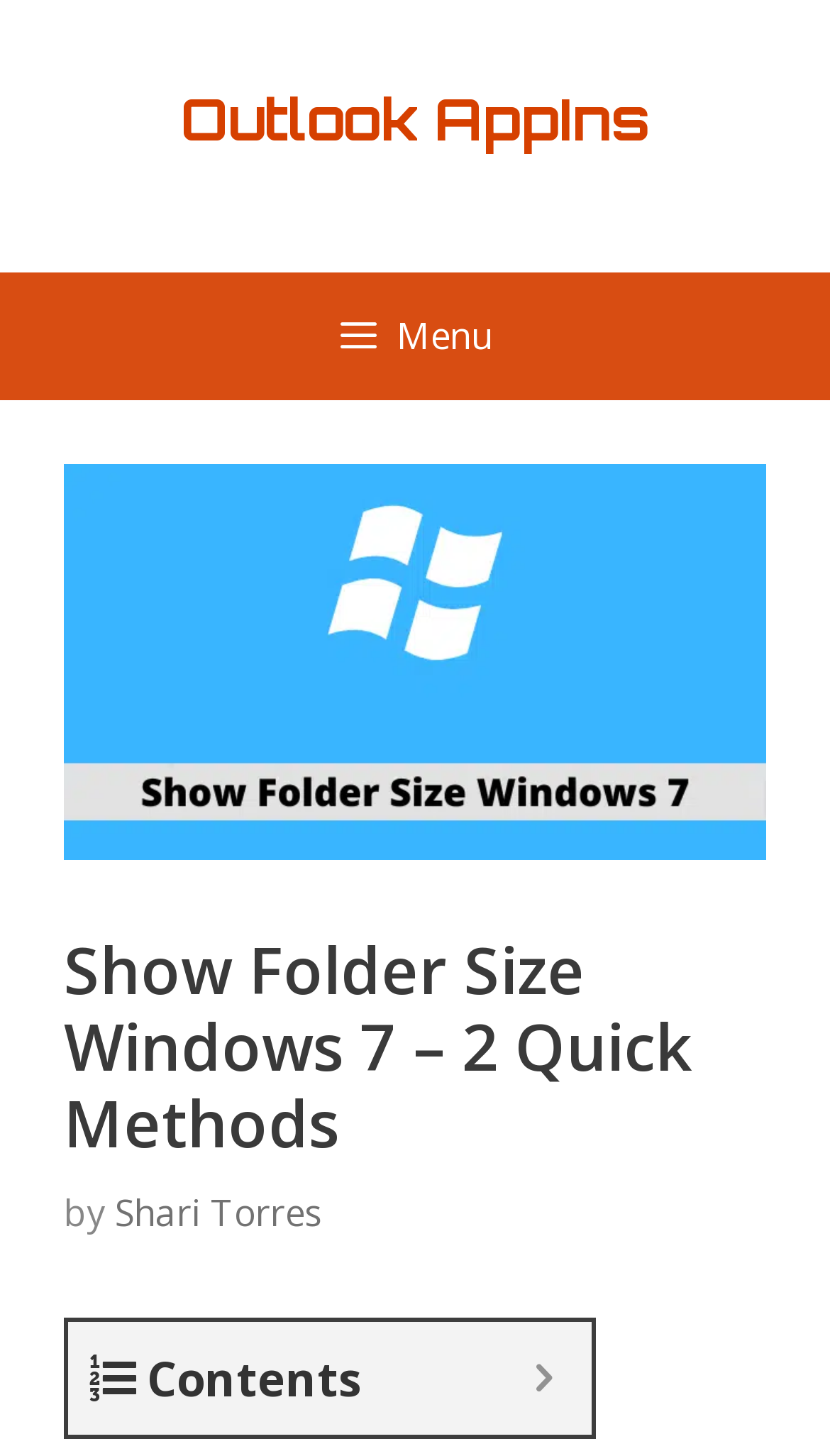Please answer the following question using a single word or phrase: 
What is the name of the author of this article?

Shari Torres